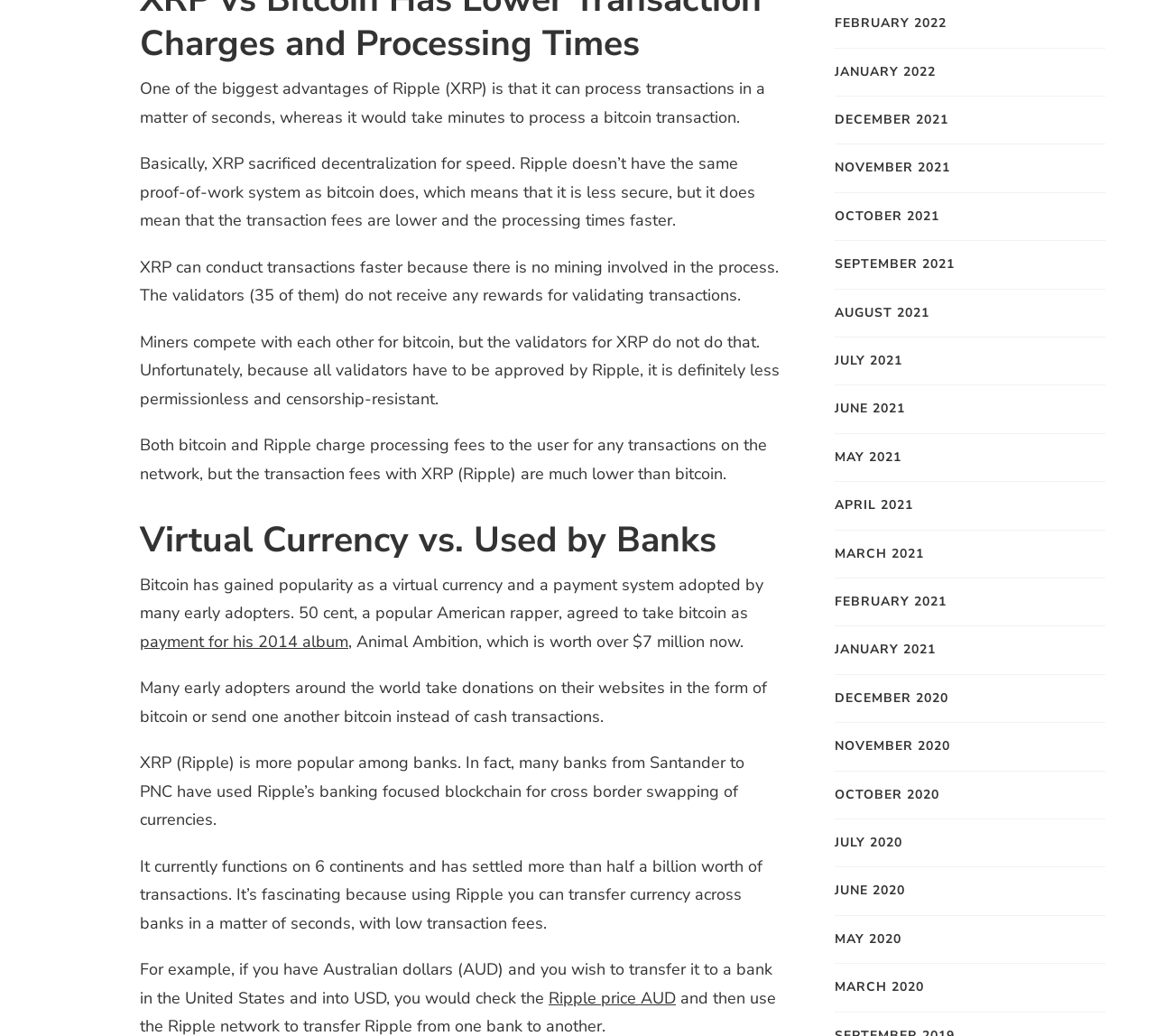What is the purpose of validators in Ripple (XRP)?
Kindly answer the question with as much detail as you can.

The webpage explains that validators in Ripple (XRP) do not receive any rewards for validating transactions, unlike miners in Bitcoin. Instead, they are responsible for validating transactions, which allows for faster processing times and lower transaction fees.